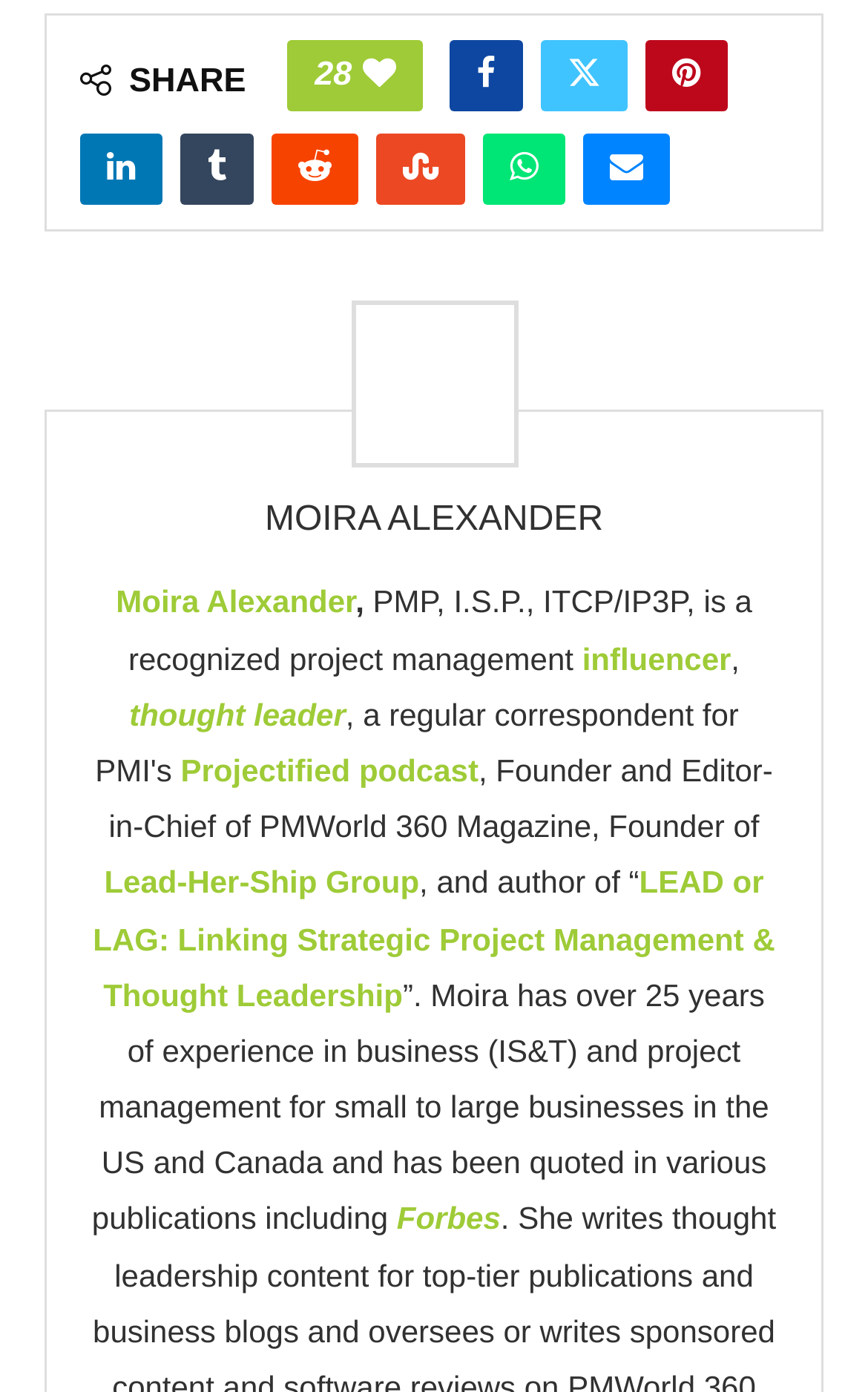Answer this question in one word or a short phrase: How many social media platforms can you share on?

9